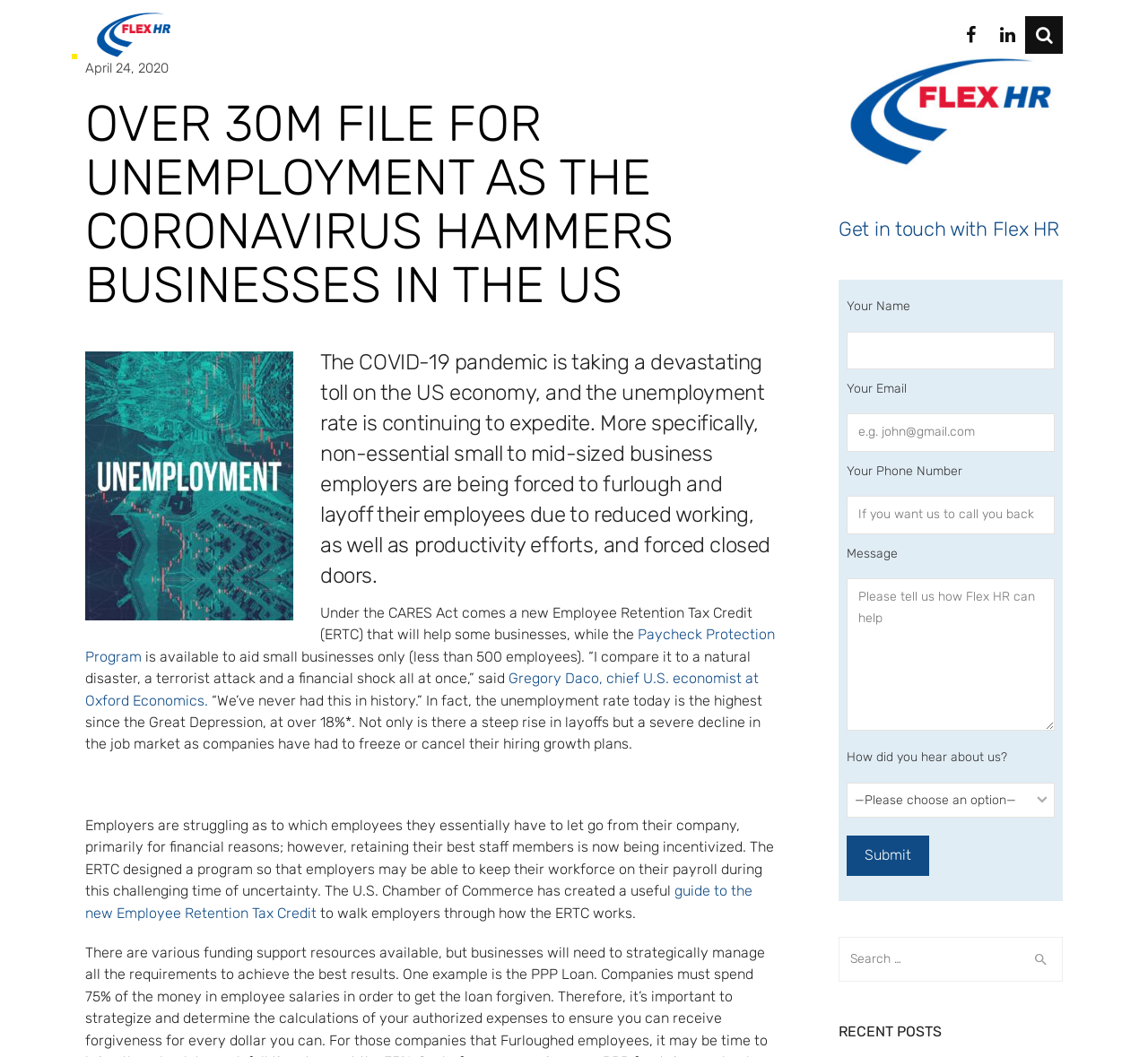Locate the headline of the webpage and generate its content.

OVER 30M FILE FOR UNEMPLOYMENT AS THE CORONAVIRUS HAMMERS BUSINESSES IN THE US